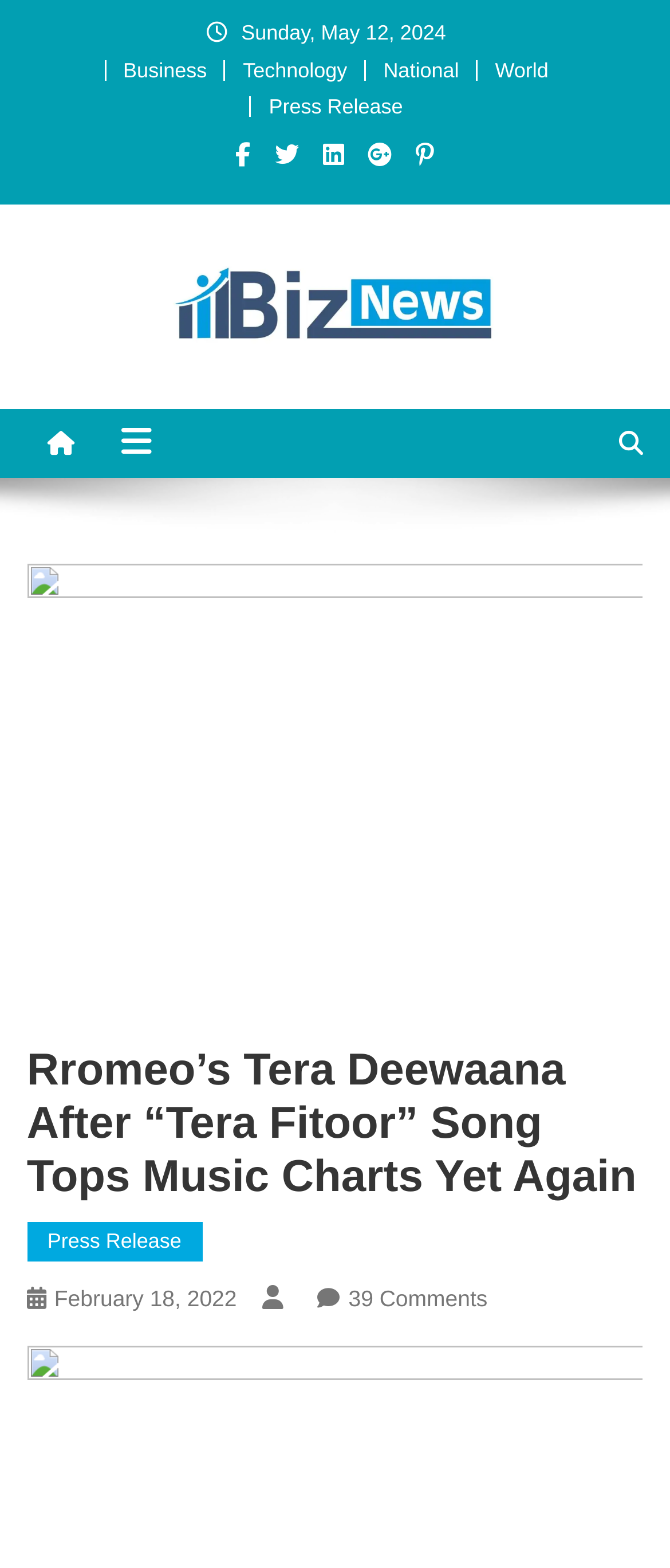Can you find and provide the title of the webpage?

Rromeo’s Tera Deewaana After “Tera Fitoor” Song Tops Music Charts Yet Again